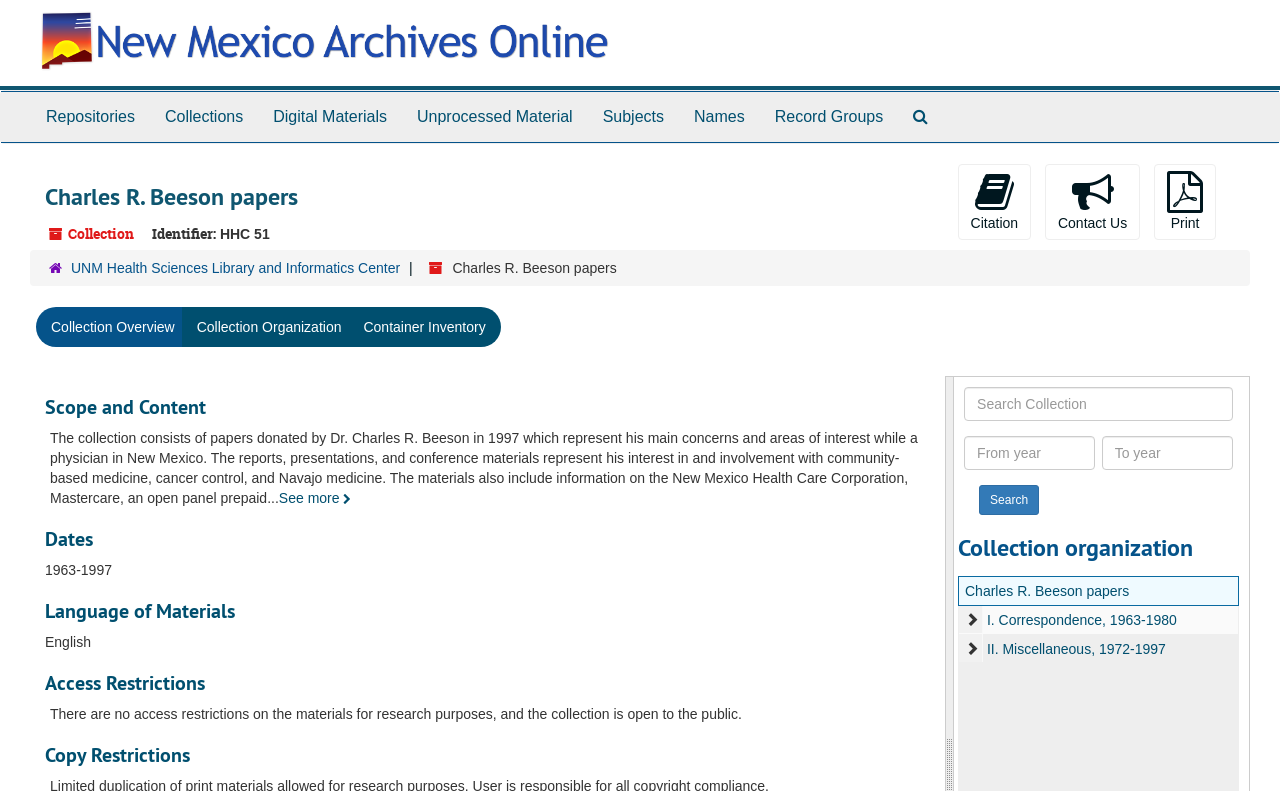Detail the features and information presented on the webpage.

This webpage is a collection page for the Charles R. Beeson papers at the New Mexico Archives Online. At the top left, there is a link to go back to the NM Archives Online, accompanied by an image. Above this, there is a top-level navigation menu with links to Repositories, Collections, Digital Materials, Unprocessed Material, Subjects, Names, Record Groups, and Search The Archives.

Below the navigation menu, the title "Charles R. Beeson papers" is displayed prominently. To the right of the title, there are three buttons for page actions: Citation, Contact Us, and Print.

The main content of the page is divided into several sections. The first section provides an overview of the collection, including the identifier "HHC 51". Below this, there are links to Collection Overview, Collection Organization, and Container Inventory.

The next section is titled "Scope and Content" and provides a detailed description of the collection, including the types of materials and their significance. This section also includes a "See more" link.

Following this, there are sections for "Dates", "Language of Materials", "Access Restrictions", and "Copy Restrictions", each providing specific information about the collection.

On the right side of the page, there is a search function that allows users to search the collection by keyword, with optional filters for date range. Below the search function, there is a table displaying the collection organization, with links to expand and view more details.

Throughout the page, there are various links, buttons, and text elements that provide additional information and functionality.